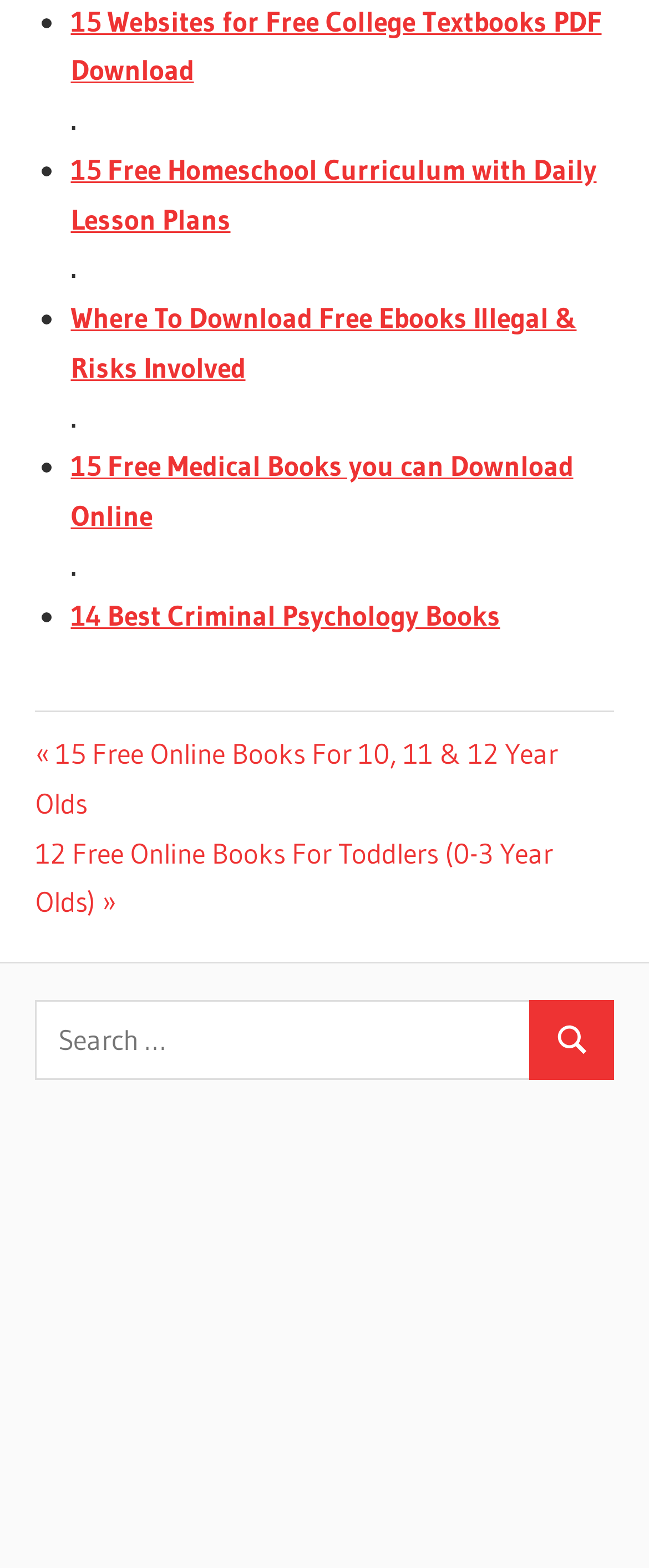What is the purpose of this webpage?
Refer to the image and give a detailed answer to the query.

Based on the links provided on the webpage, such as '15 Websites for Free College Textbooks PDF Download' and '15 Free Medical Books you can Download Online', it appears that the purpose of this webpage is to provide resources for downloading free books.